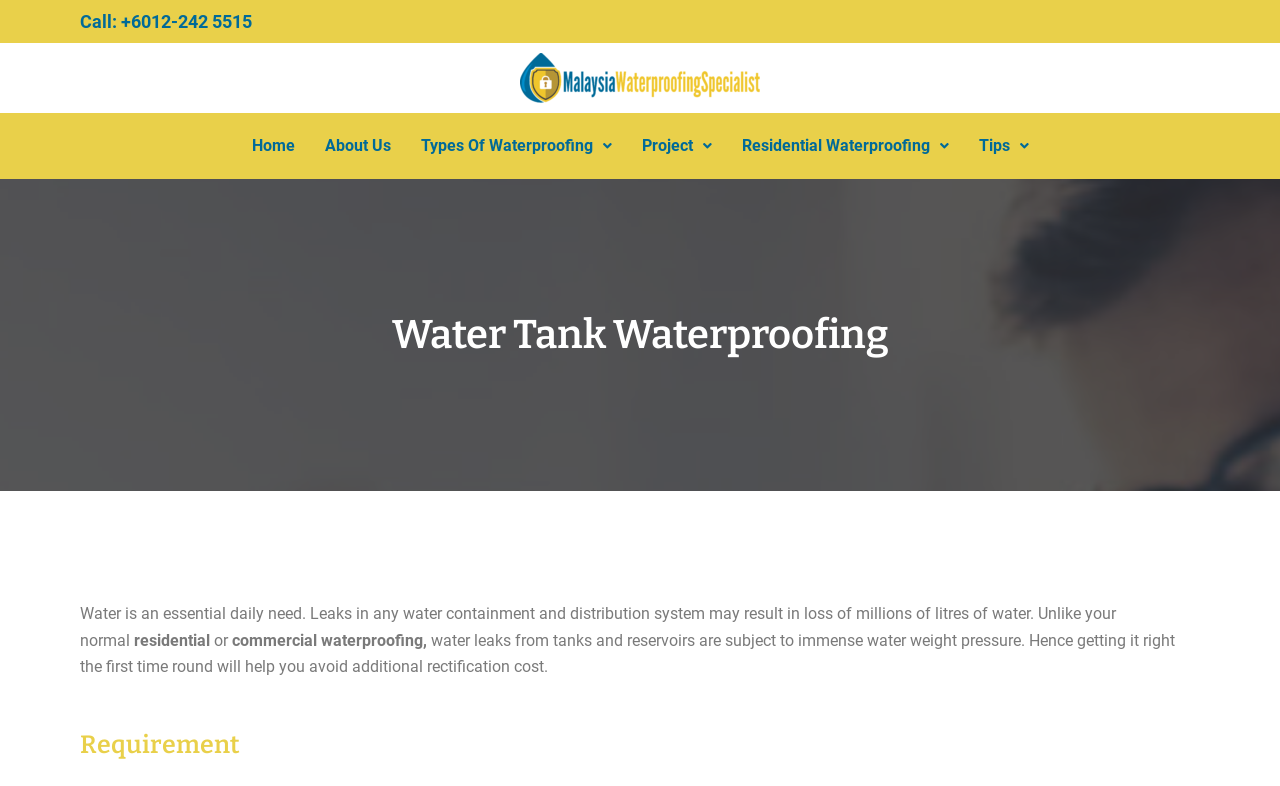Answer the following inquiry with a single word or phrase:
What is the main purpose of waterproofing a water tank?

To avoid loss of water